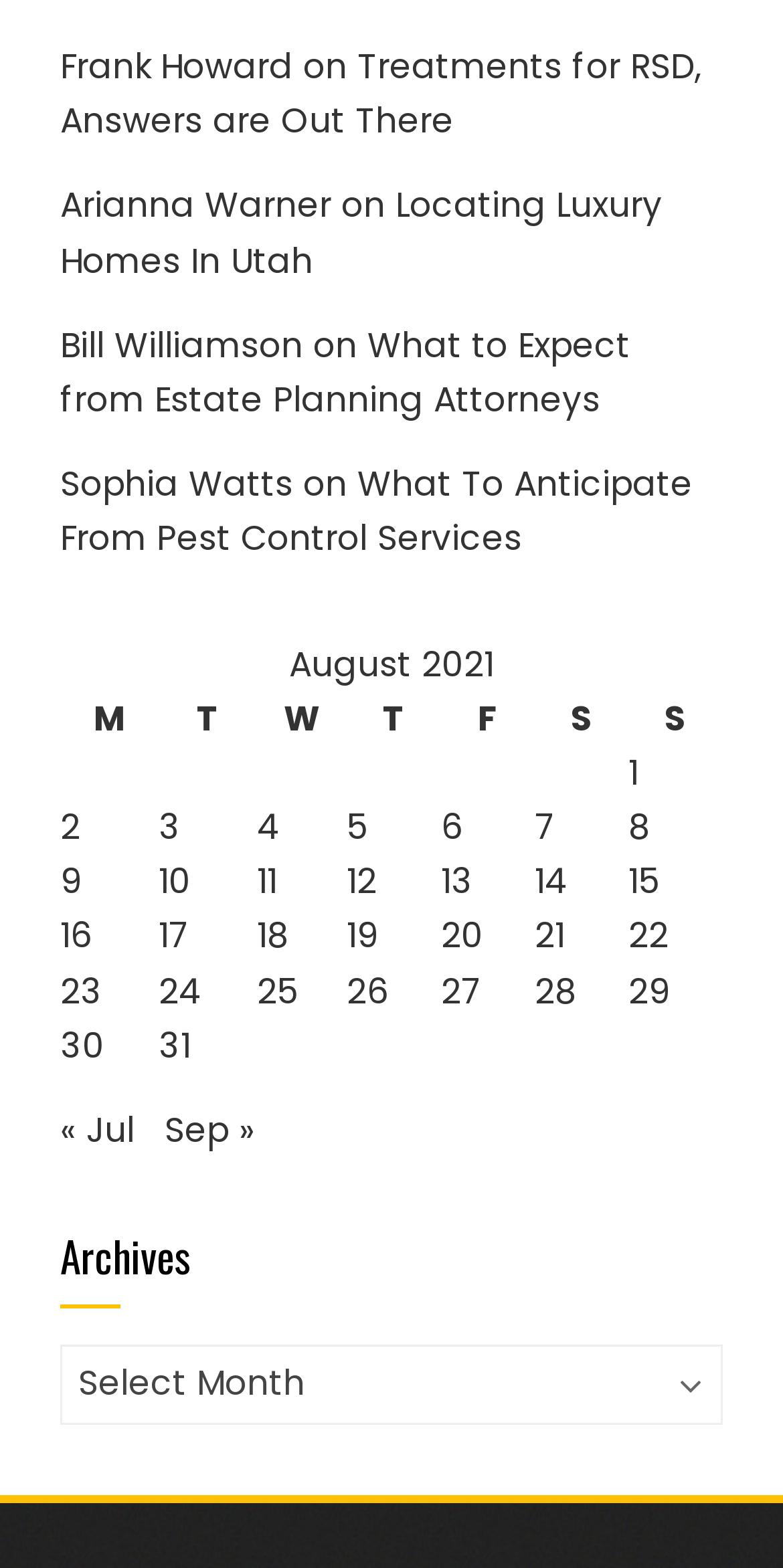Please locate the bounding box coordinates for the element that should be clicked to achieve the following instruction: "Click on 'Posts published on August 2, 2021'". Ensure the coordinates are given as four float numbers between 0 and 1, i.e., [left, top, right, bottom].

[0.077, 0.512, 0.103, 0.543]